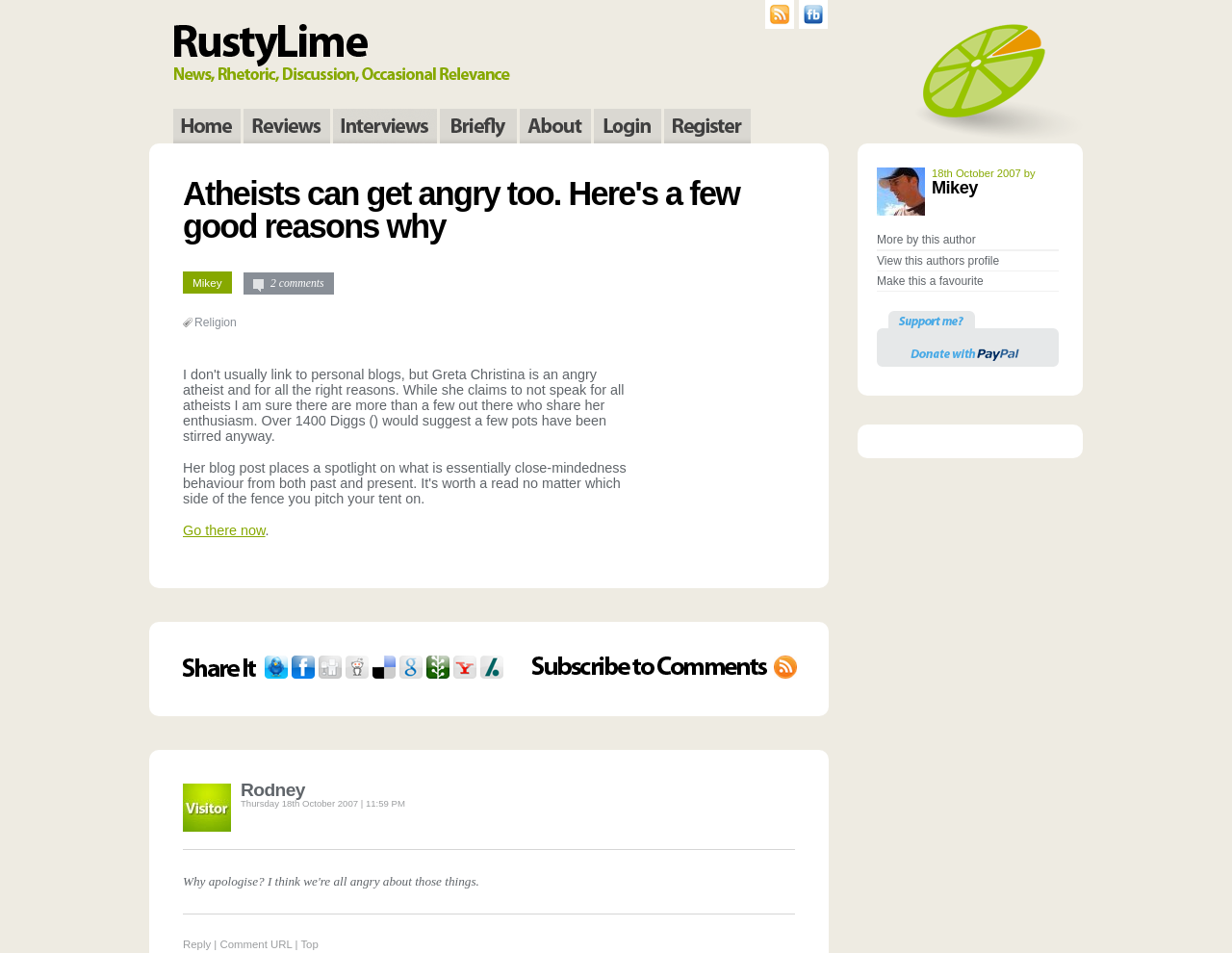Provide the bounding box coordinates of the HTML element this sentence describes: "Comment URL". The bounding box coordinates consist of four float numbers between 0 and 1, i.e., [left, top, right, bottom].

[0.178, 0.985, 0.237, 0.997]